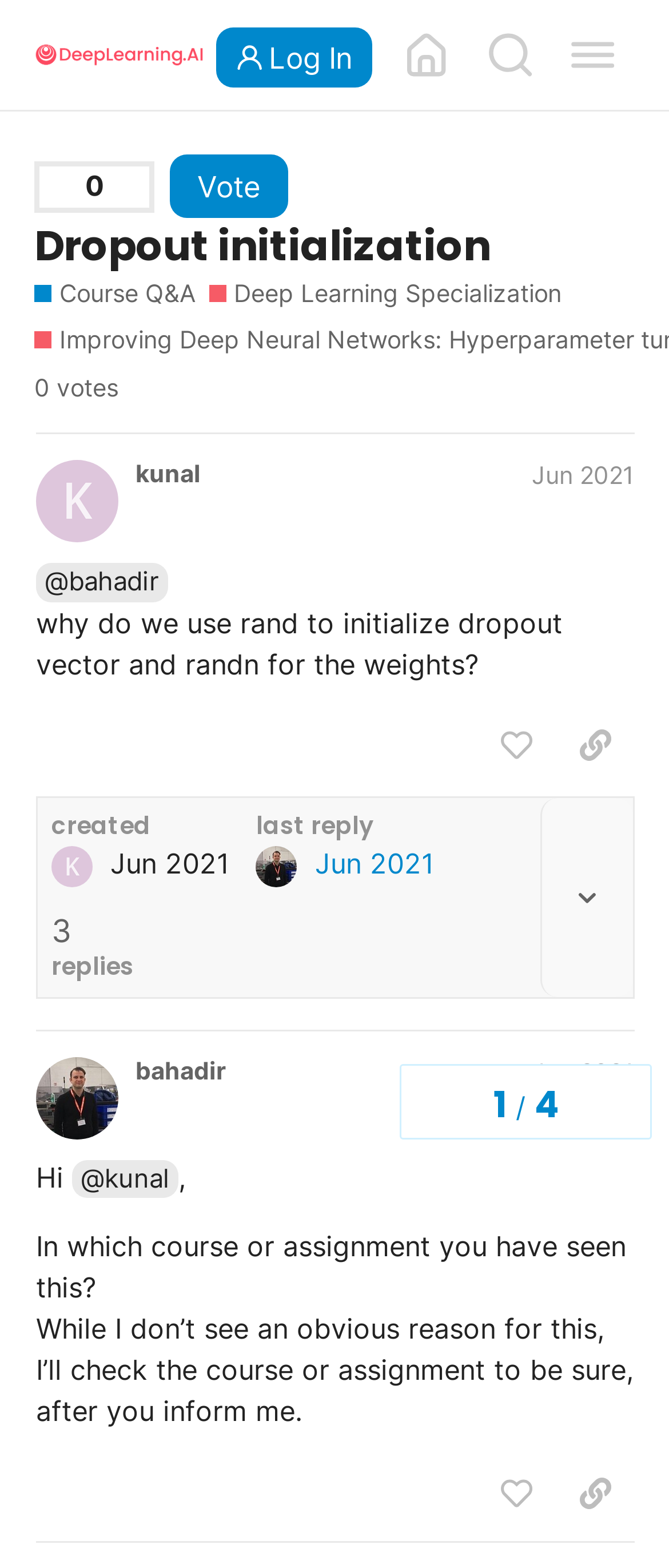Please determine the bounding box coordinates for the element that should be clicked to follow these instructions: "Log in to the forum".

[0.322, 0.018, 0.556, 0.056]